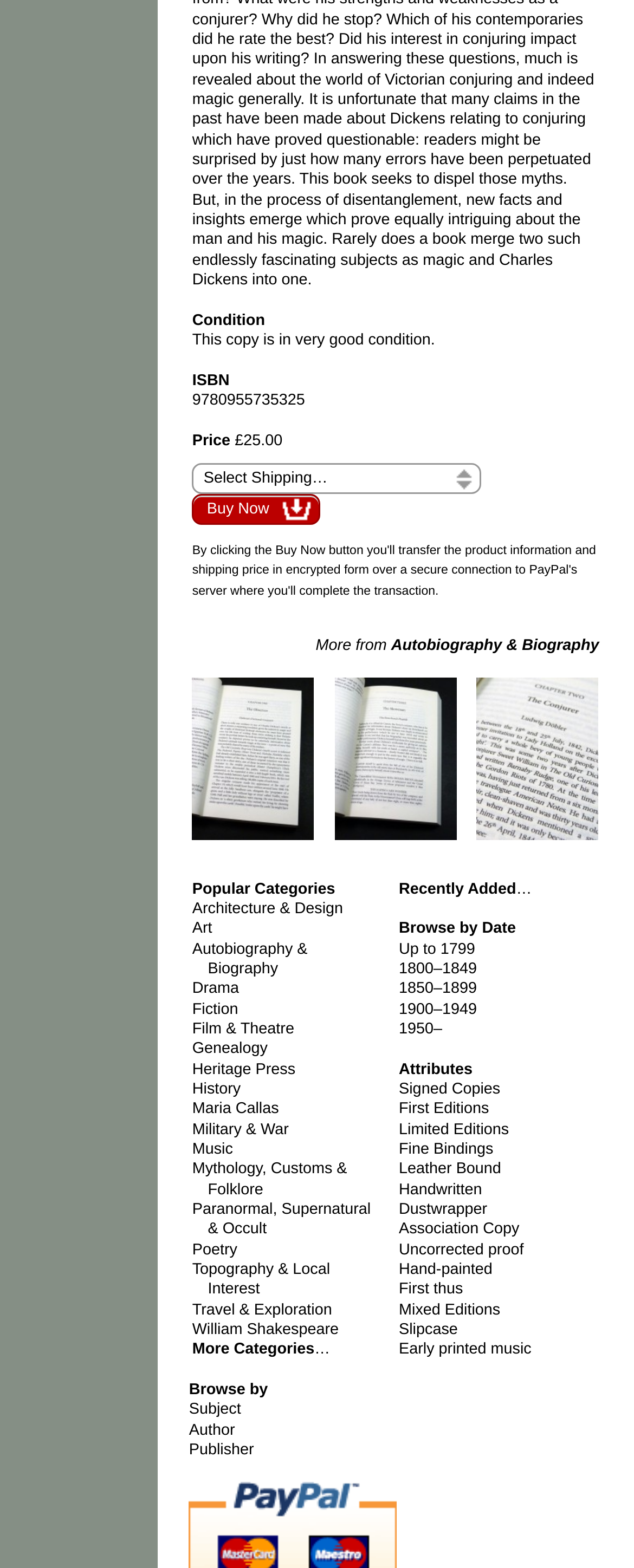Respond to the question below with a single word or phrase:
What categories are available for browsing?

Popular Categories